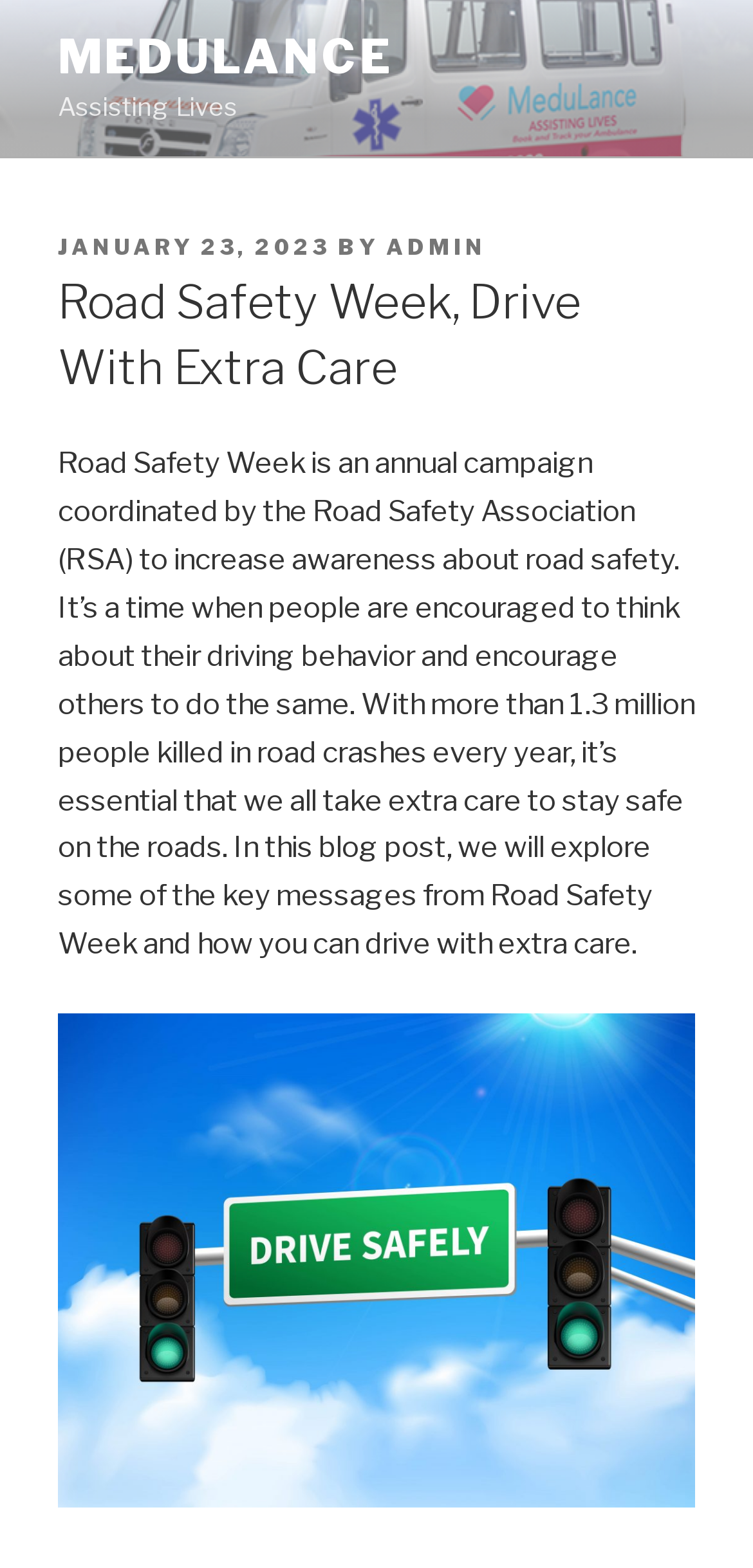Respond to the question below with a single word or phrase:
What is the date of the blog post?

January 23, 2023